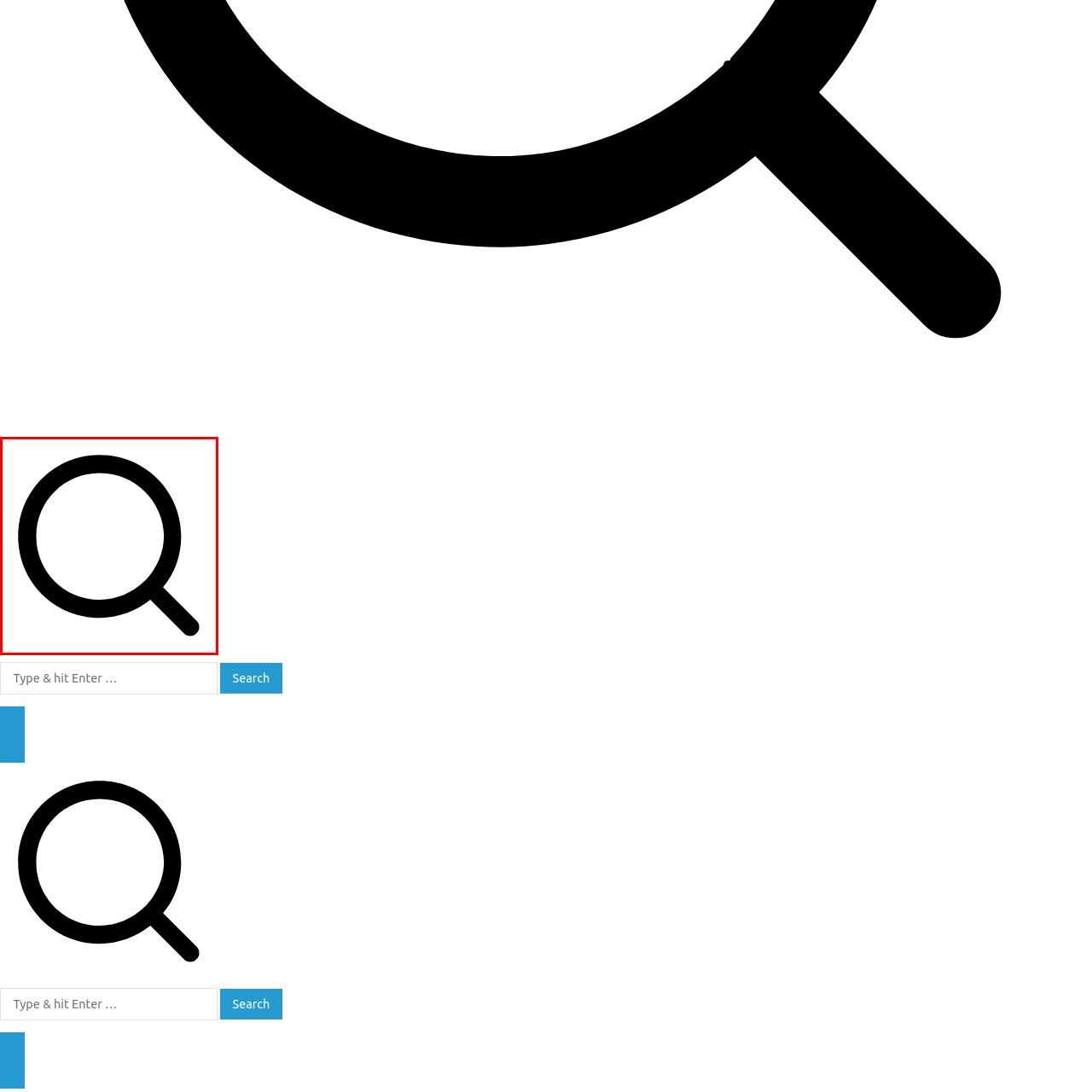Pay close attention to the image within the red perimeter and provide a detailed answer to the question that follows, using the image as your primary source: 
What is the purpose of the magnifying glass icon?

The caption explains that the magnifying glass icon symbolizes search functionality, suggesting that users can click or tap to initiate a search, which implies that the purpose of the magnifying glass icon is to facilitate search operations.